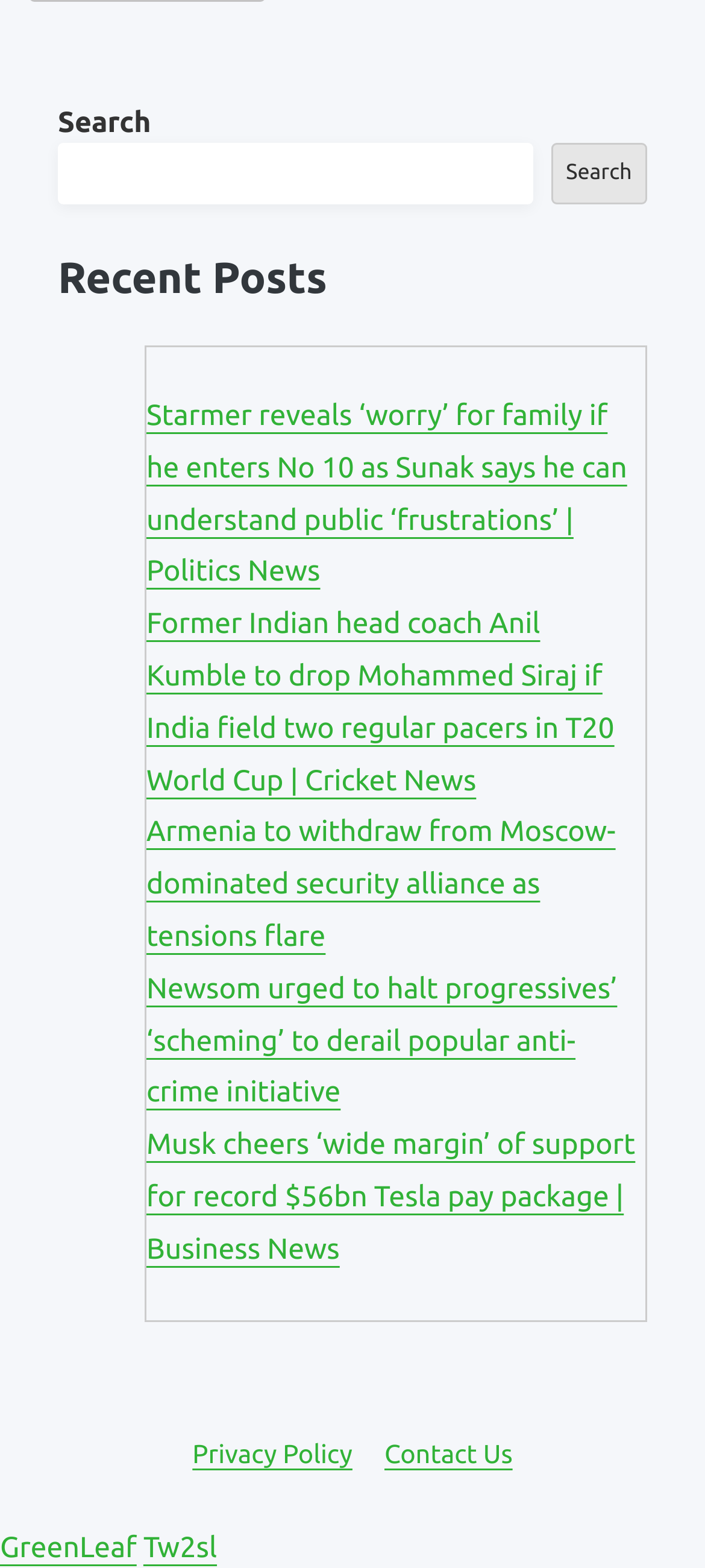Using the webpage screenshot and the element description Privacy Policy, determine the bounding box coordinates. Specify the coordinates in the format (top-left x, top-left y, bottom-right x, bottom-right y) with values ranging from 0 to 1.

[0.273, 0.918, 0.5, 0.936]